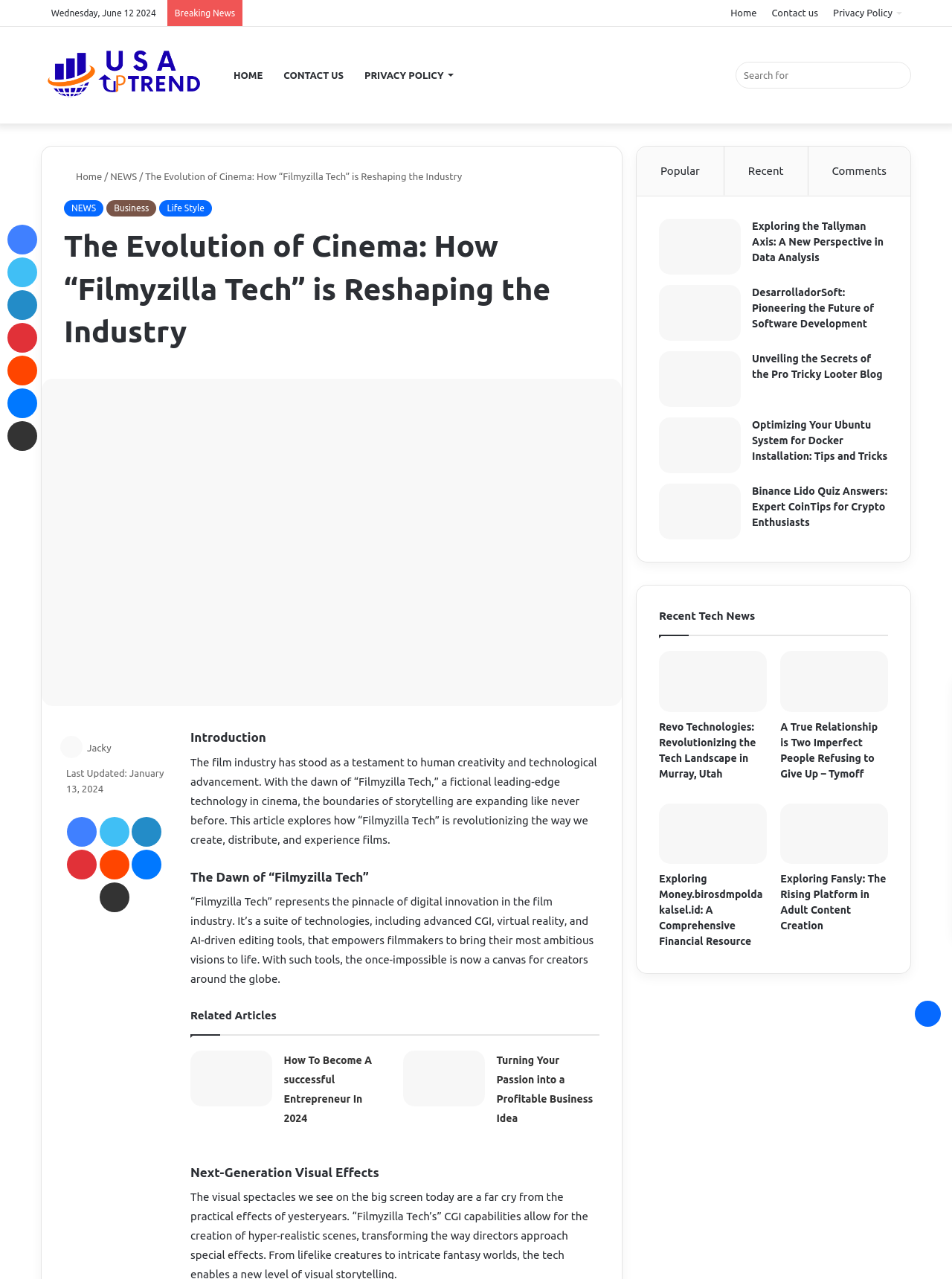What is the date of the article?
Please analyze the image and answer the question with as much detail as possible.

I found the date of the article by looking at the secondary navigation section, where it says 'Wednesday, June 12 2024'.